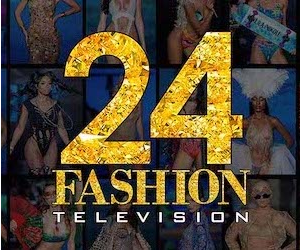Provide a short answer to the following question with just one word or phrase: What is the focus of the programming and events on '24 Fashion Television'?

Fashion